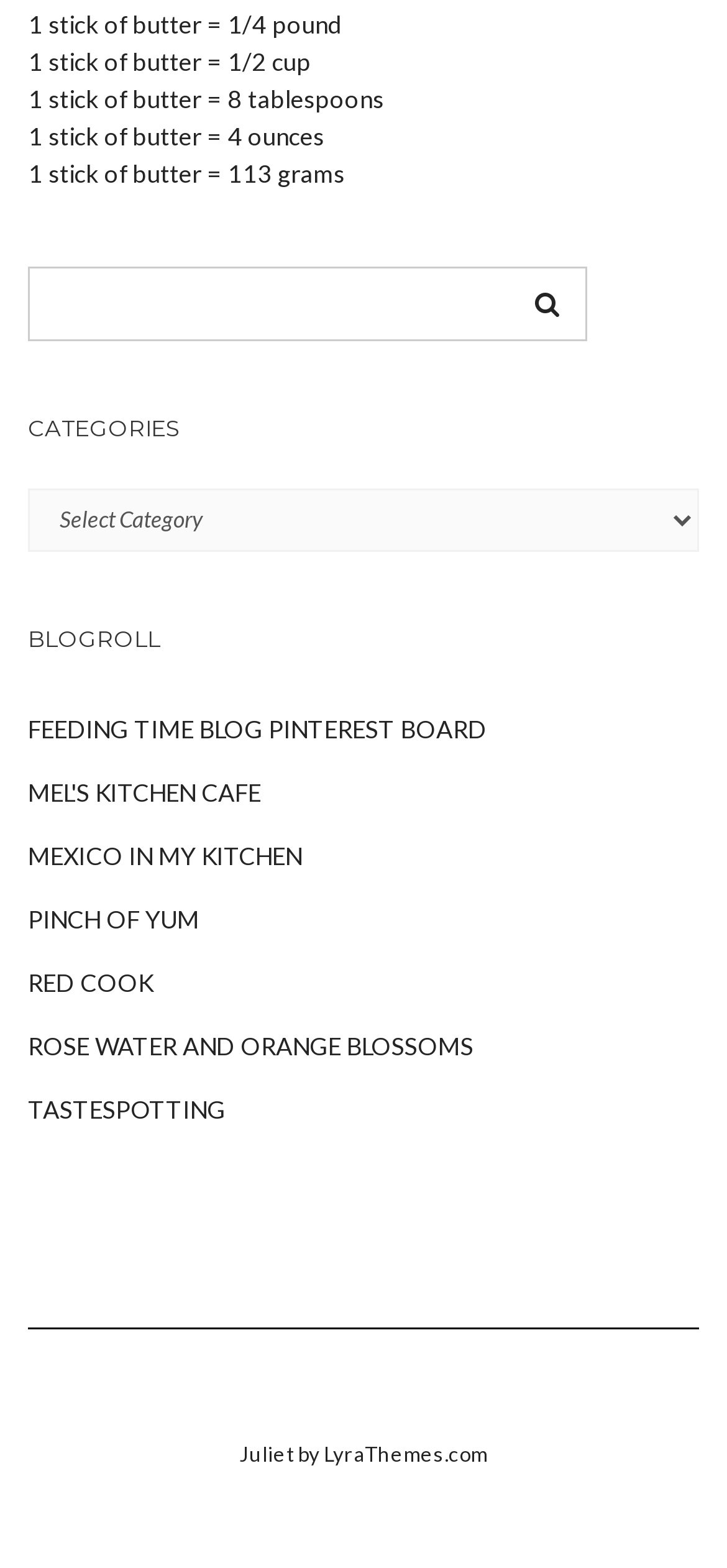Who is the author of the webpage?
Based on the image, give a concise answer in the form of a single word or short phrase.

Juliet